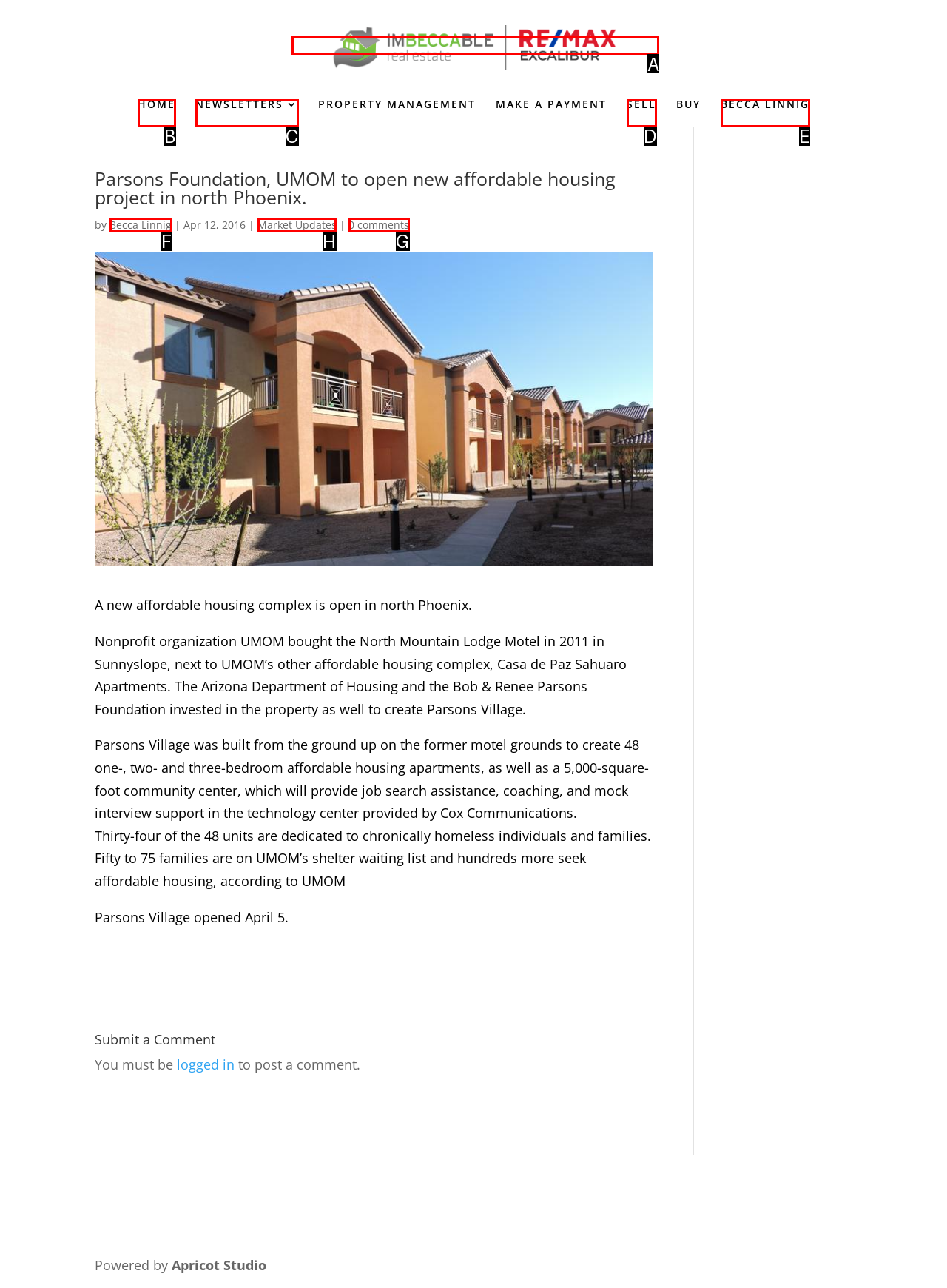Specify the letter of the UI element that should be clicked to achieve the following: Explore the 'Market Updates' section
Provide the corresponding letter from the choices given.

H